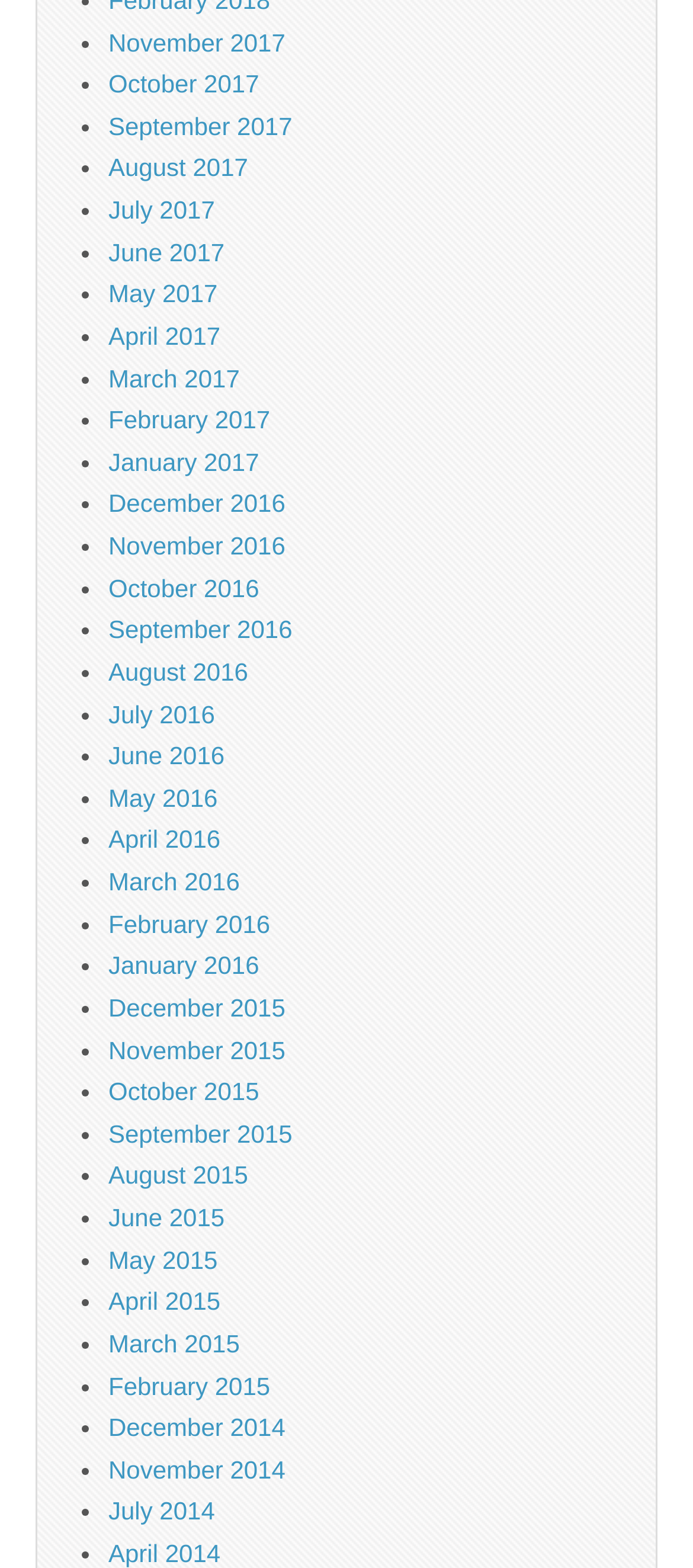What is the earliest month listed?
Please give a detailed and elaborate explanation in response to the question.

I looked at the links on the webpage and found the earliest month listed is December 2014, which is at the bottom of the list.